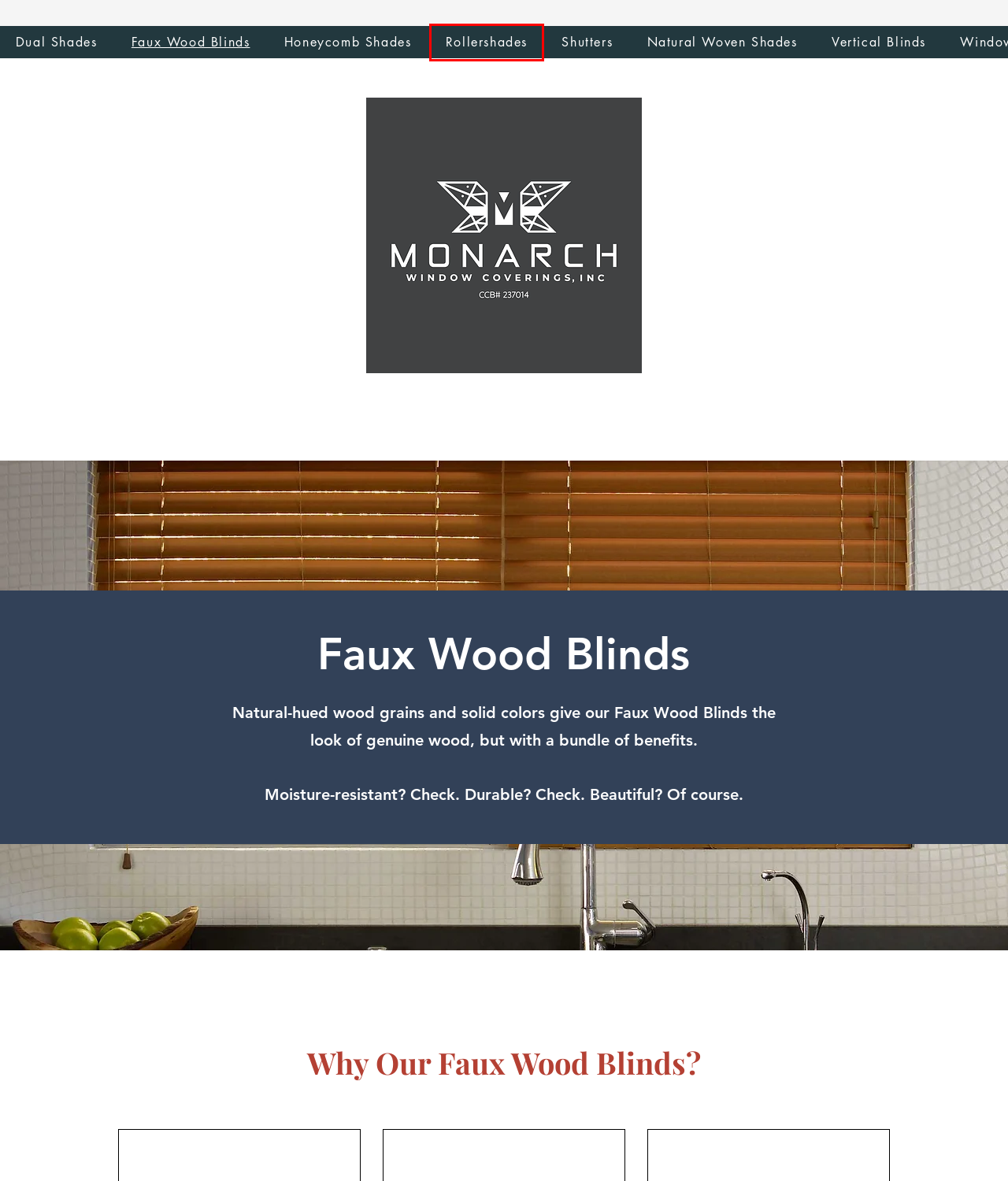Analyze the webpage screenshot with a red bounding box highlighting a UI element. Select the description that best matches the new webpage after clicking the highlighted element. Here are the options:
A. Natural Woven Shades | Monarch Window Cover
B. Dual Shades | Monarch Window Cover
C. Vertical Blinds | Monarch Window Cover
D. Wood Blinds | Monarch Window Cover
E. Window Coverings | Monarch Window Coverings, Inc. | Salem
F. Rollershades | Monarch Window Cover
G. Honeycomb Shades | Monarch Window Cover
H. Shutters | Monarch Window Cover

F